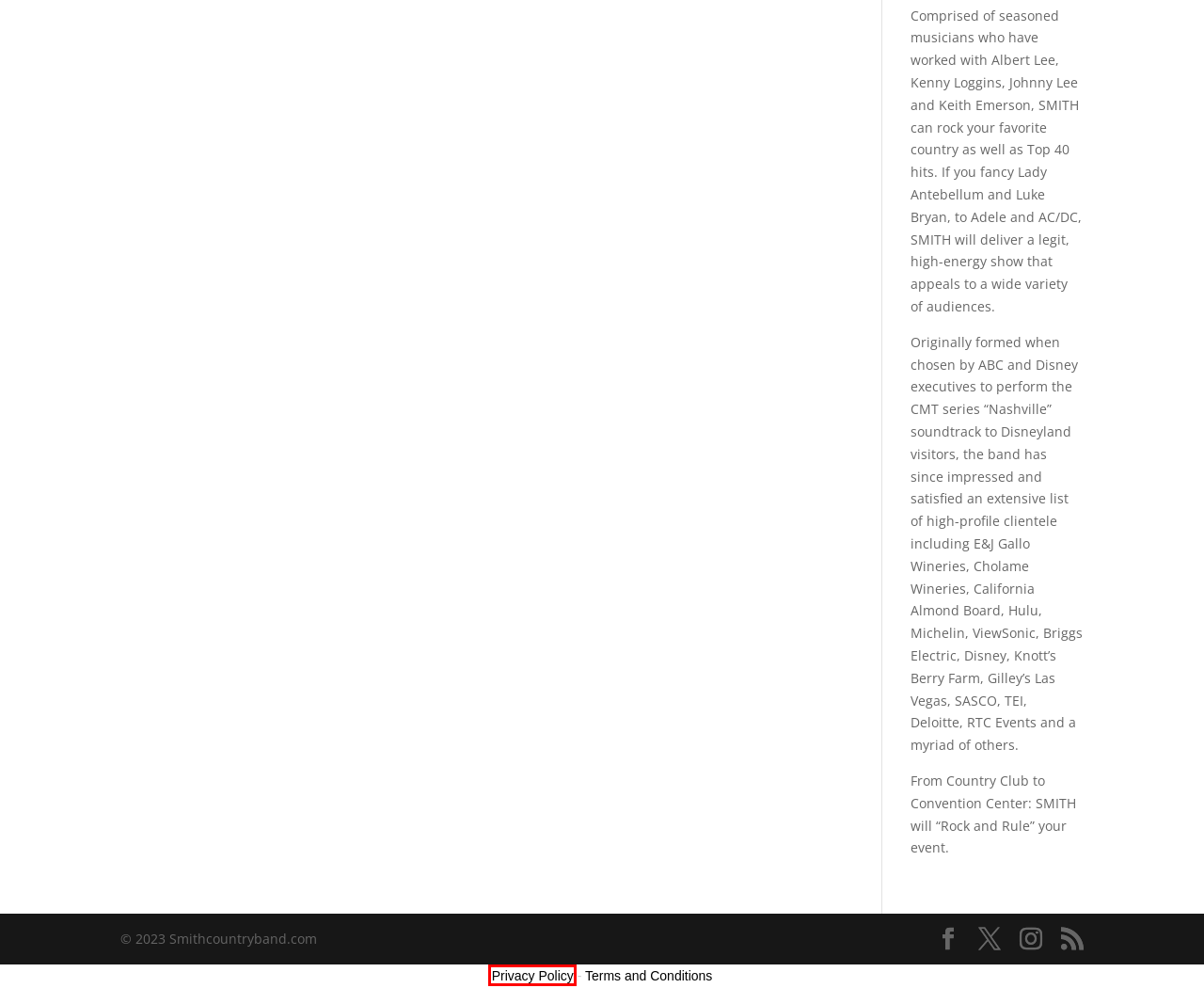Look at the screenshot of a webpage that includes a red bounding box around a UI element. Select the most appropriate webpage description that matches the page seen after clicking the highlighted element. Here are the candidates:
A. Best Country Band In Orange County CA Is SMITH Country Band From Orange County California
B. Smith Country Band
C. Terms And Conditions - Smith Country Band Blog
D. Smith Country Band Blog
E. SMITH Country Band - Modern Country Rock - Orange County - CA
F. Live Country Music In Huntington Beach CA
G. Privacy Policy - Smith Country Band Blog
H. Wow - SMITH Country Band In Montana

G